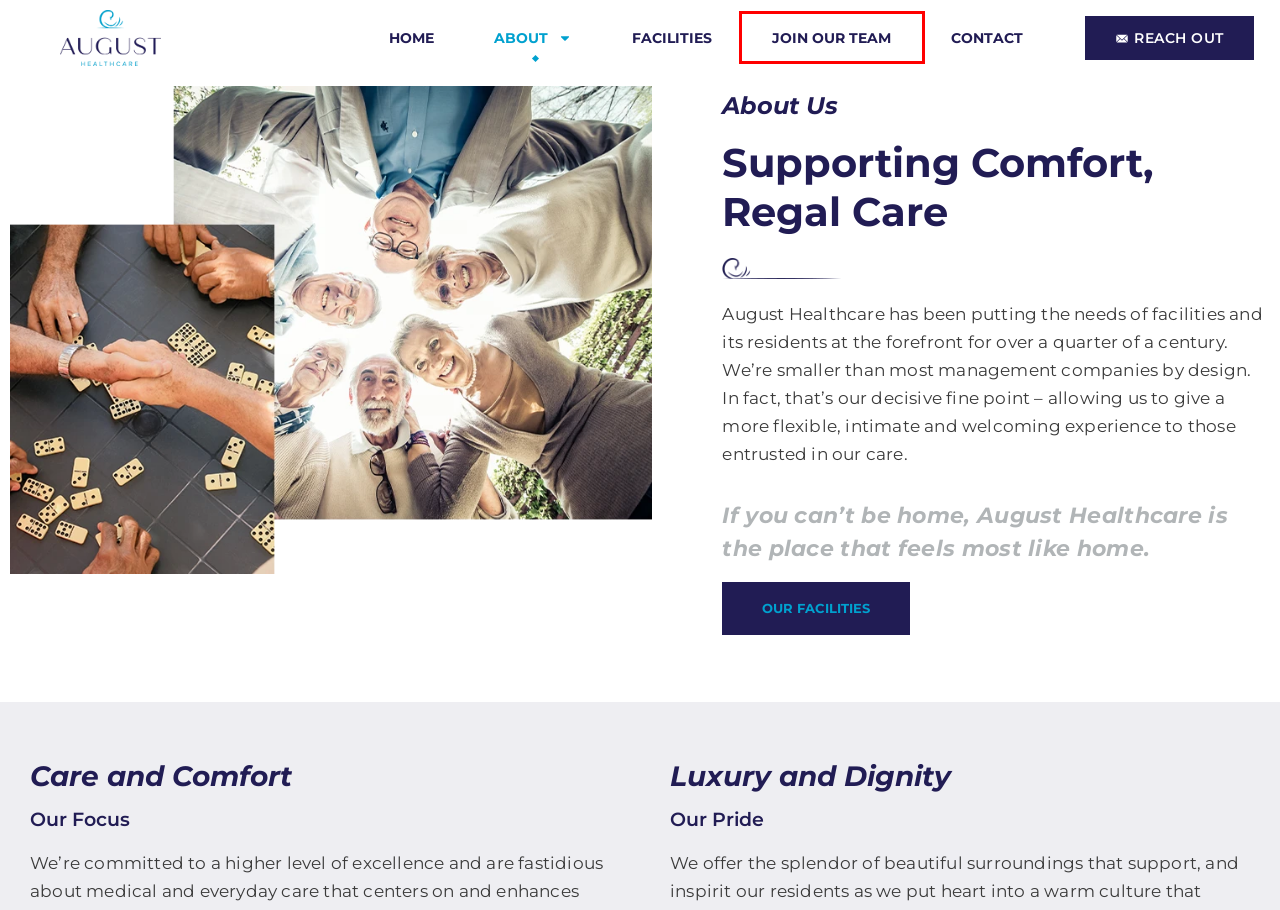Examine the screenshot of the webpage, which includes a red bounding box around an element. Choose the best matching webpage description for the page that will be displayed after clicking the element inside the red bounding box. Here are the candidates:
A. Home - Scotland Manor Health and Rehab
B. Home - August Healthcare Group
C. Home - August Gates
D. Contact - August Healthcare Group
E. Facilities - August Healthcare Group
F. Home - August Iliff
G. Home - Harmony Park at Wilson
H. Join Our Team - August Healthcare Group

H